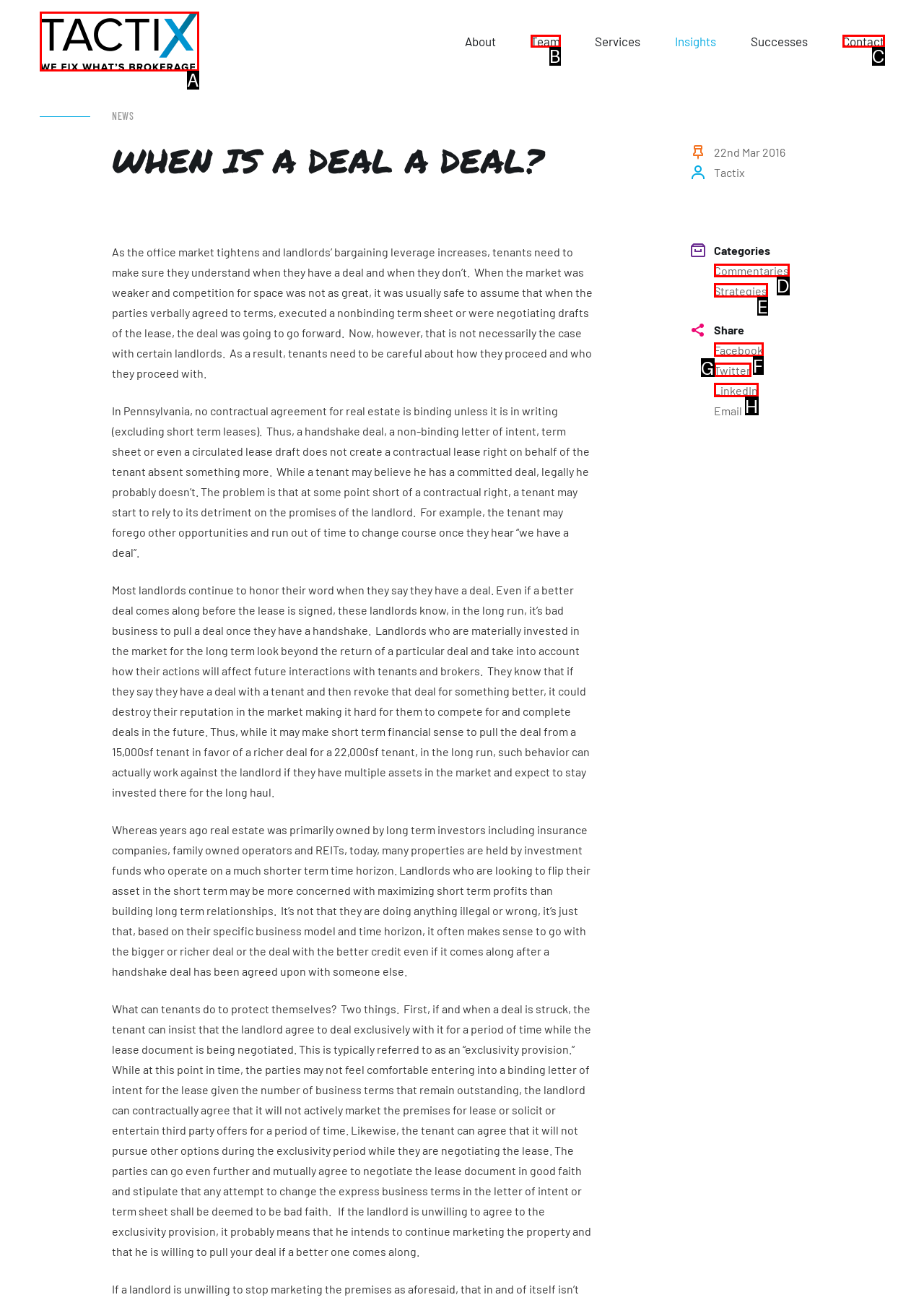Which option should I select to accomplish the task: Log In? Respond with the corresponding letter from the given choices.

None